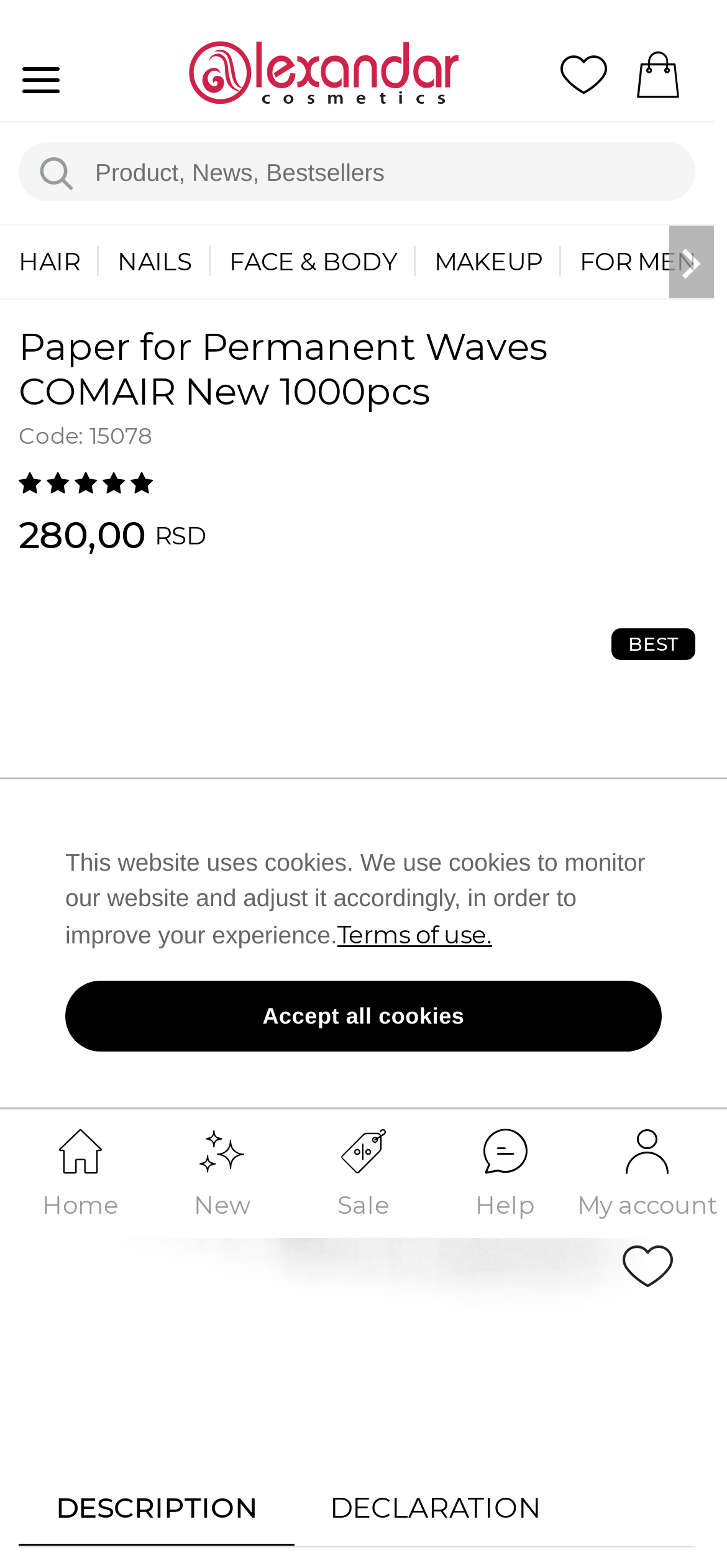What are the main categories on the webpage?
Please provide a single word or phrase as the answer based on the screenshot.

HAIR, NAILS, FACE & BODY, MAKEUP, FOR MEN